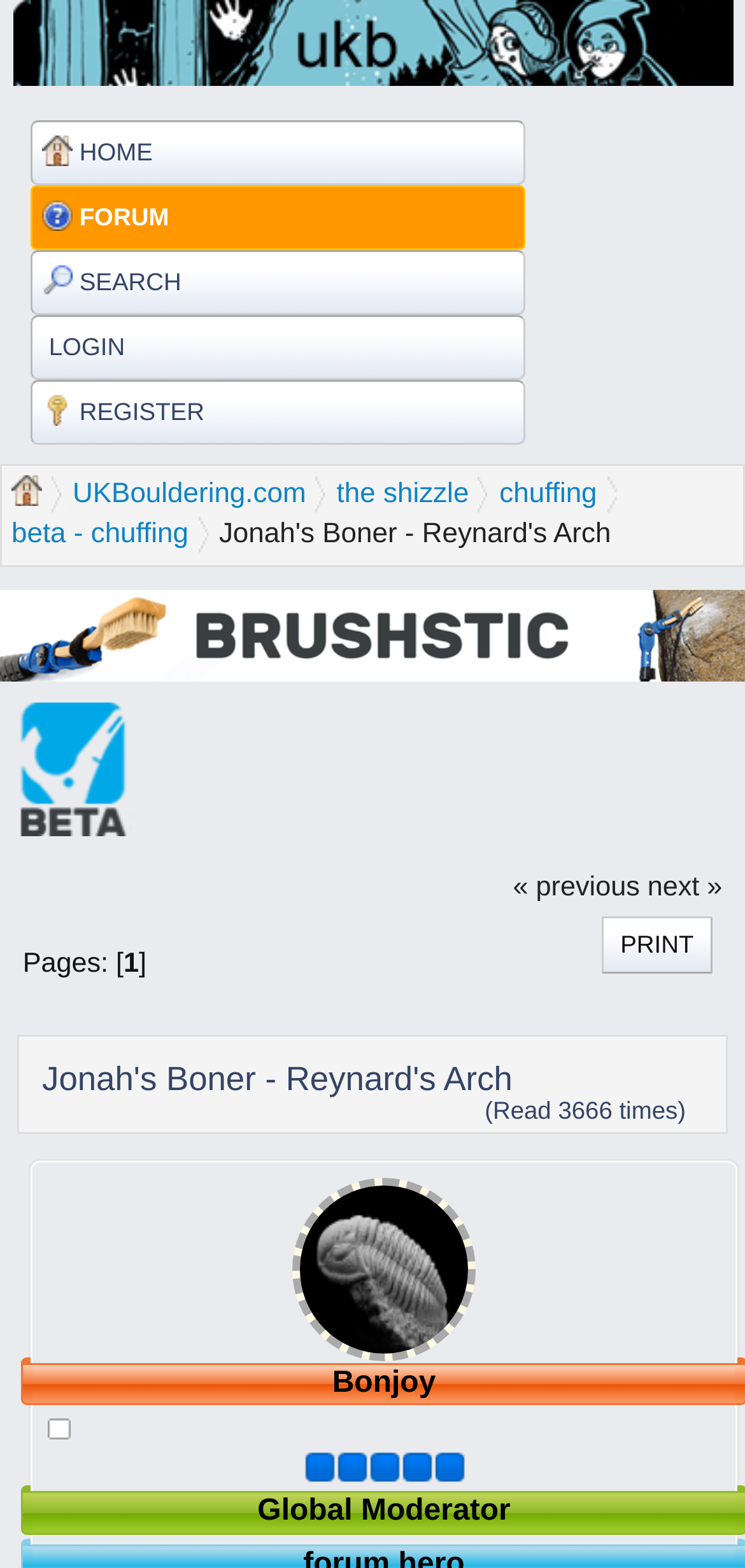Please determine the bounding box coordinates of the clickable area required to carry out the following instruction: "go to the previous page". The coordinates must be four float numbers between 0 and 1, represented as [left, top, right, bottom].

[0.689, 0.556, 0.859, 0.575]